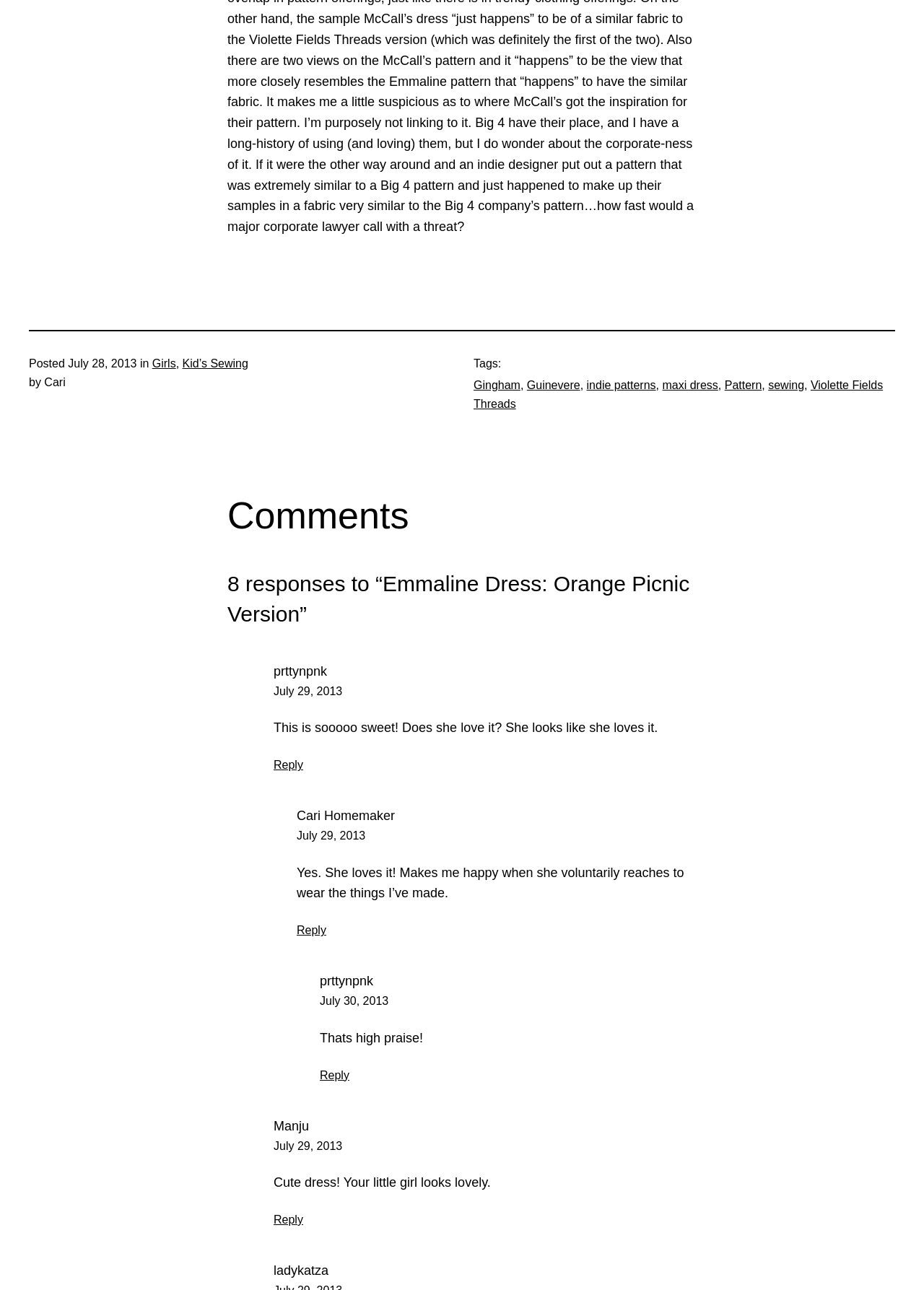Please find the bounding box coordinates of the element that must be clicked to perform the given instruction: "Click on the 'Violette Fields Threads' link". The coordinates should be four float numbers from 0 to 1, i.e., [left, top, right, bottom].

[0.512, 0.294, 0.956, 0.318]